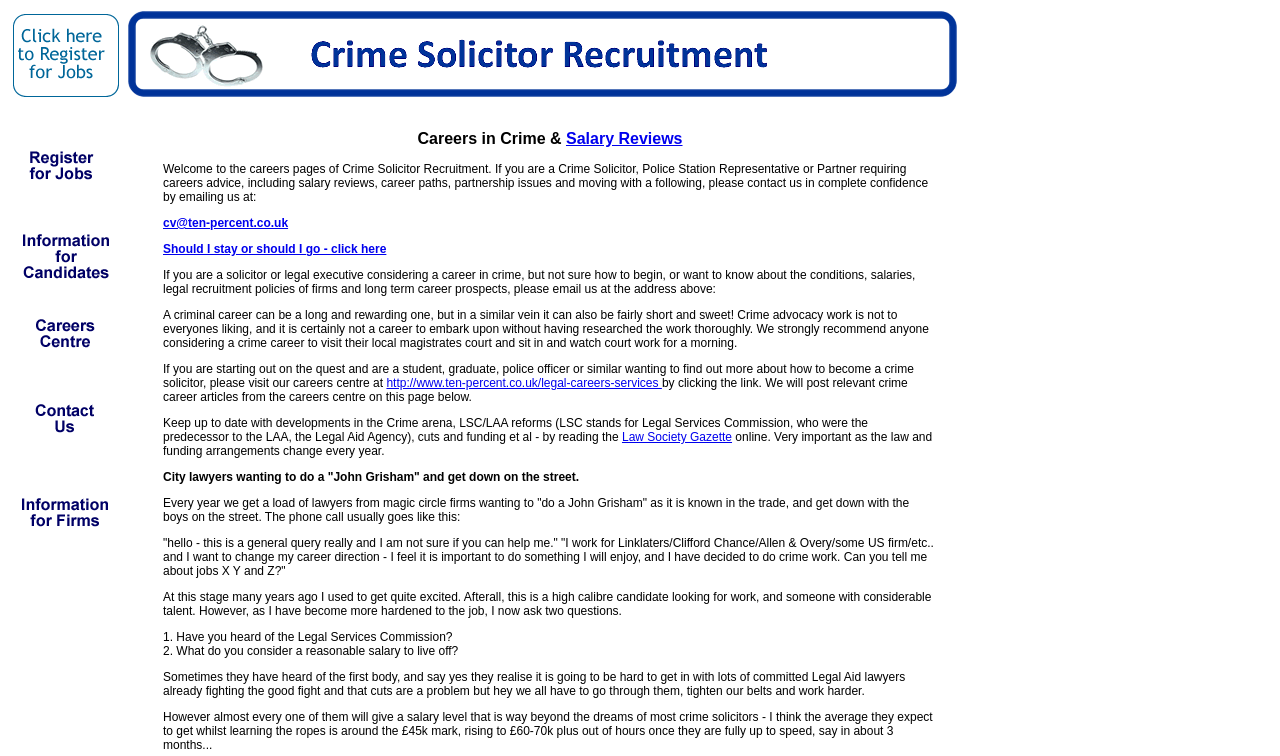What is the name of the publication mentioned for keeping up to date with developments in the Crime arena?
Could you answer the question in a detailed manner, providing as much information as possible?

The Law Society Gazette is mentioned as a resource for keeping up to date with developments in the Crime arena, including LSC/LAA reforms, cuts, and funding changes.